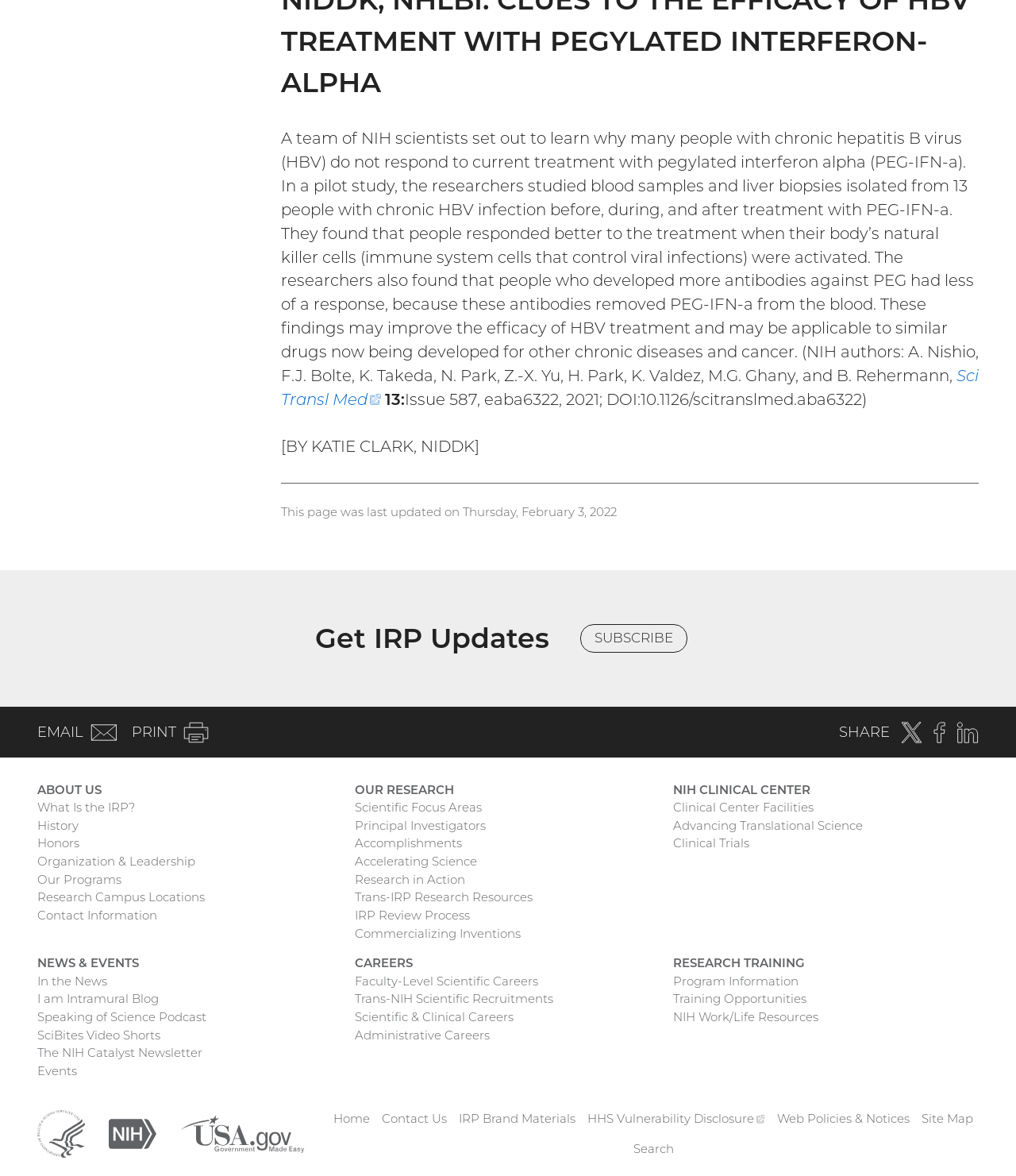Kindly provide the bounding box coordinates of the section you need to click on to fulfill the given instruction: "Subscribe".

[0.571, 0.531, 0.677, 0.555]